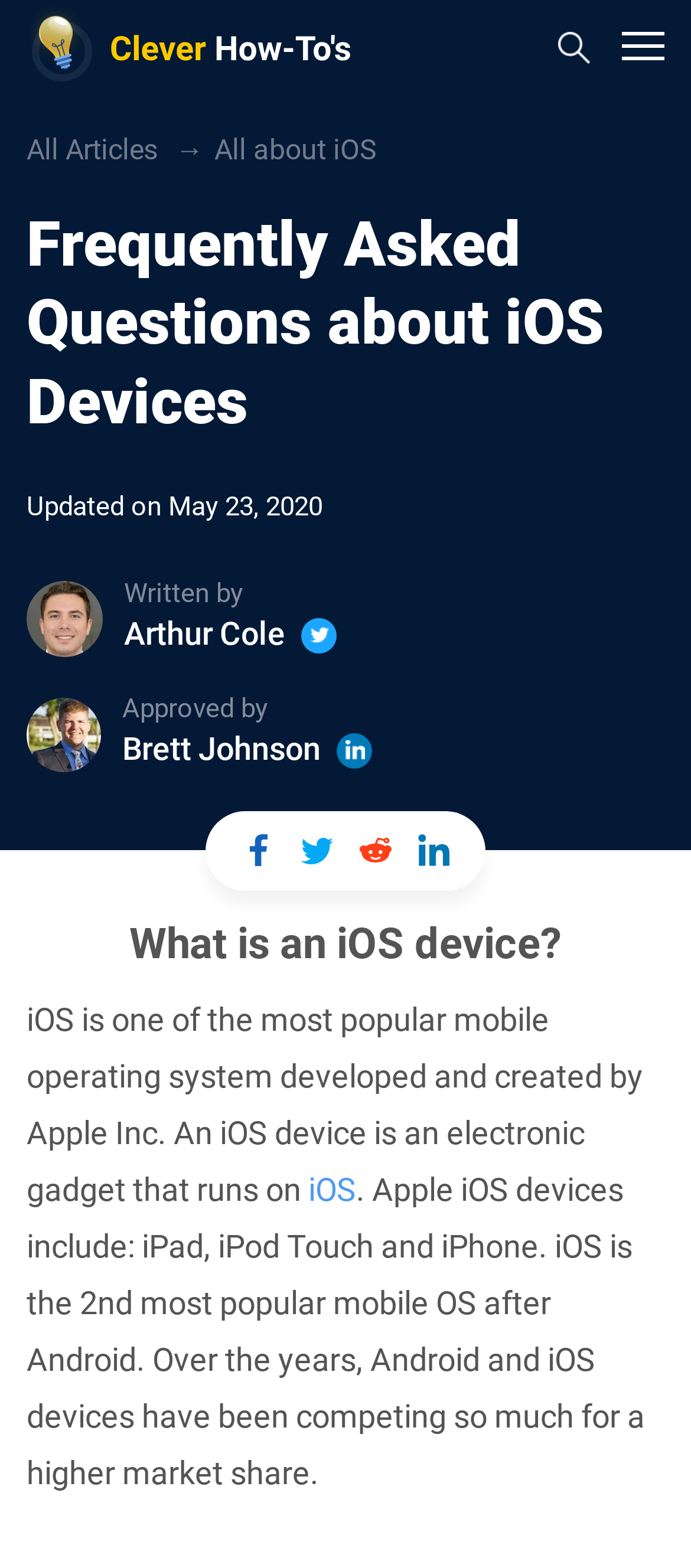Give a short answer to this question using one word or a phrase:
What is the ranking of iOS in terms of mobile OS market share?

2nd